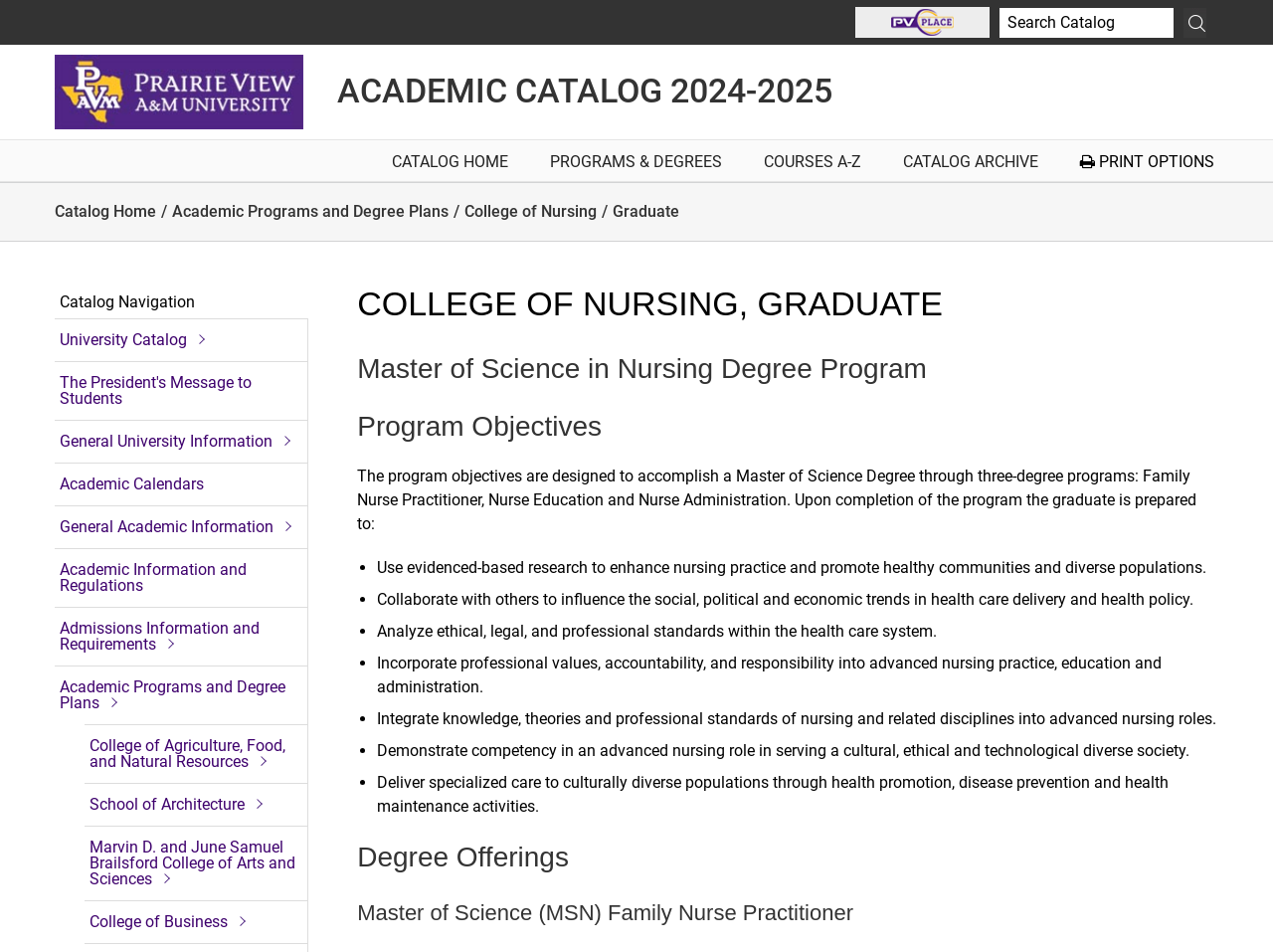How many degree programs are listed under the College of Nursing, Graduate?
Provide a concise answer using a single word or phrase based on the image.

3